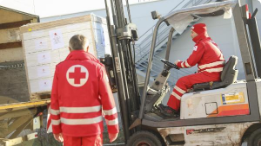Use one word or a short phrase to answer the question provided: 
What is the purpose of the X-STOCK project?

Enhance collaboration and efficiency